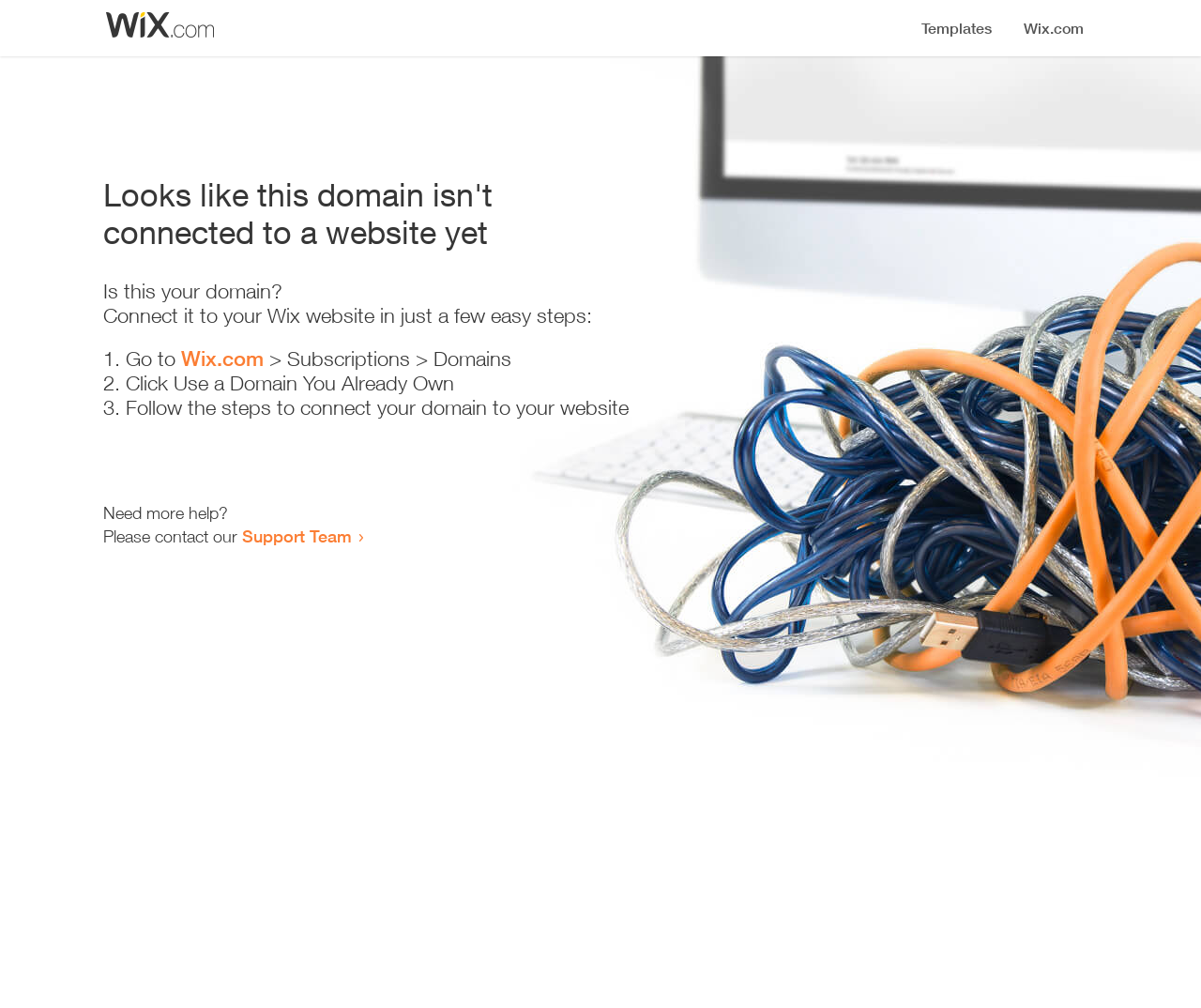Please provide the main heading of the webpage content.

Looks like this domain isn't
connected to a website yet